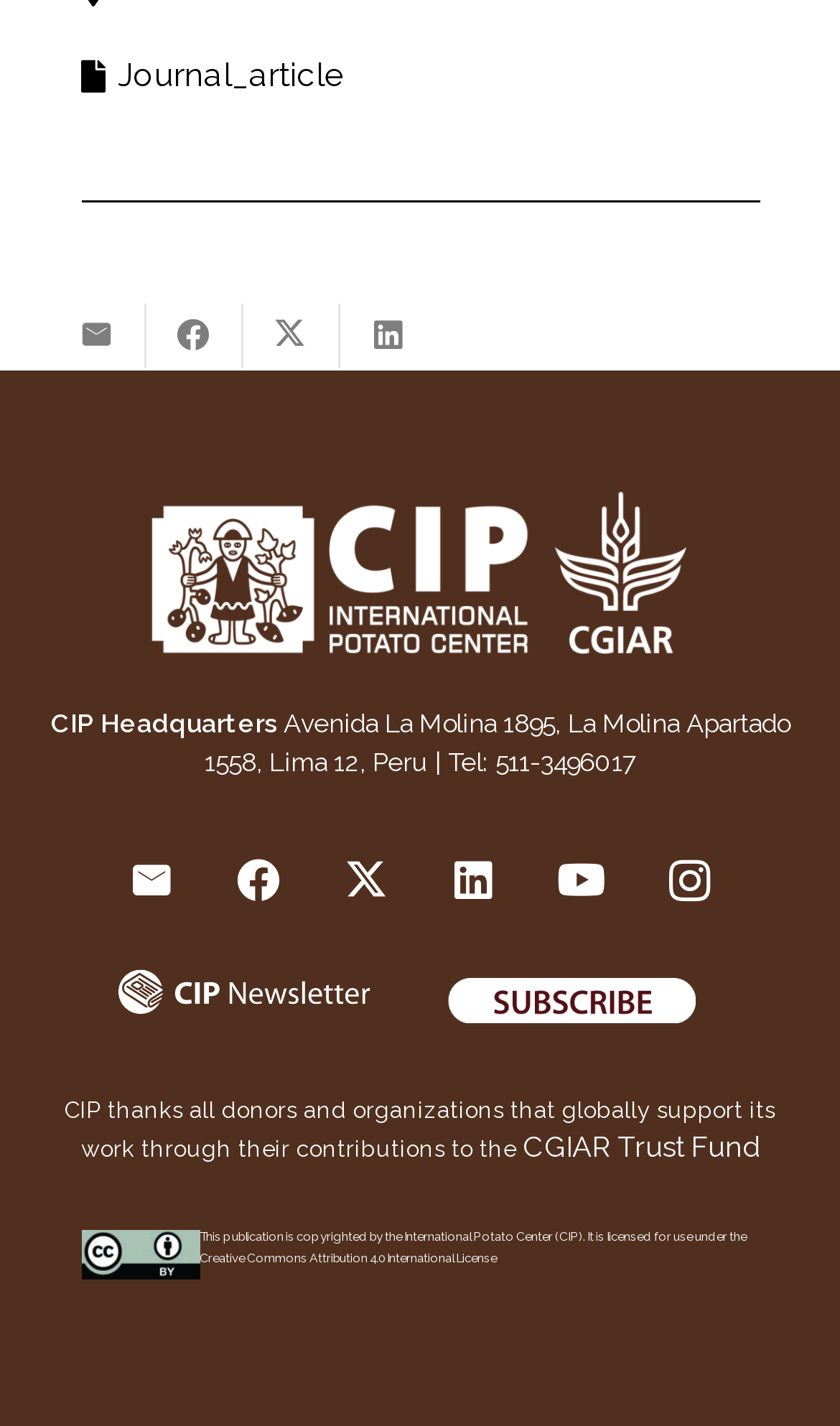Locate the bounding box coordinates of the element I should click to achieve the following instruction: "View subscriptions".

[0.532, 0.687, 0.942, 0.724]